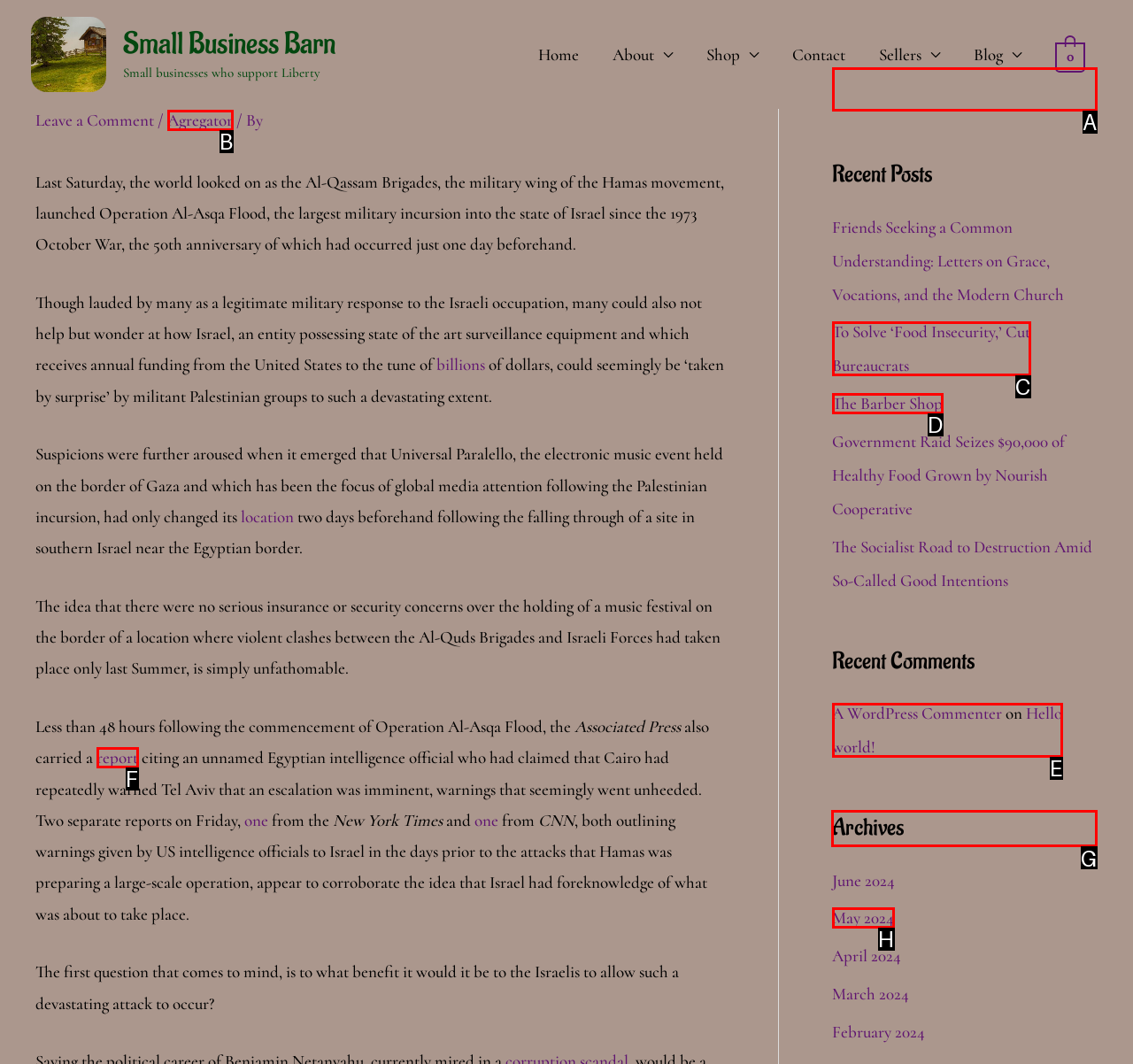Tell me the correct option to click for this task: View the 'Archives'
Write down the option's letter from the given choices.

G